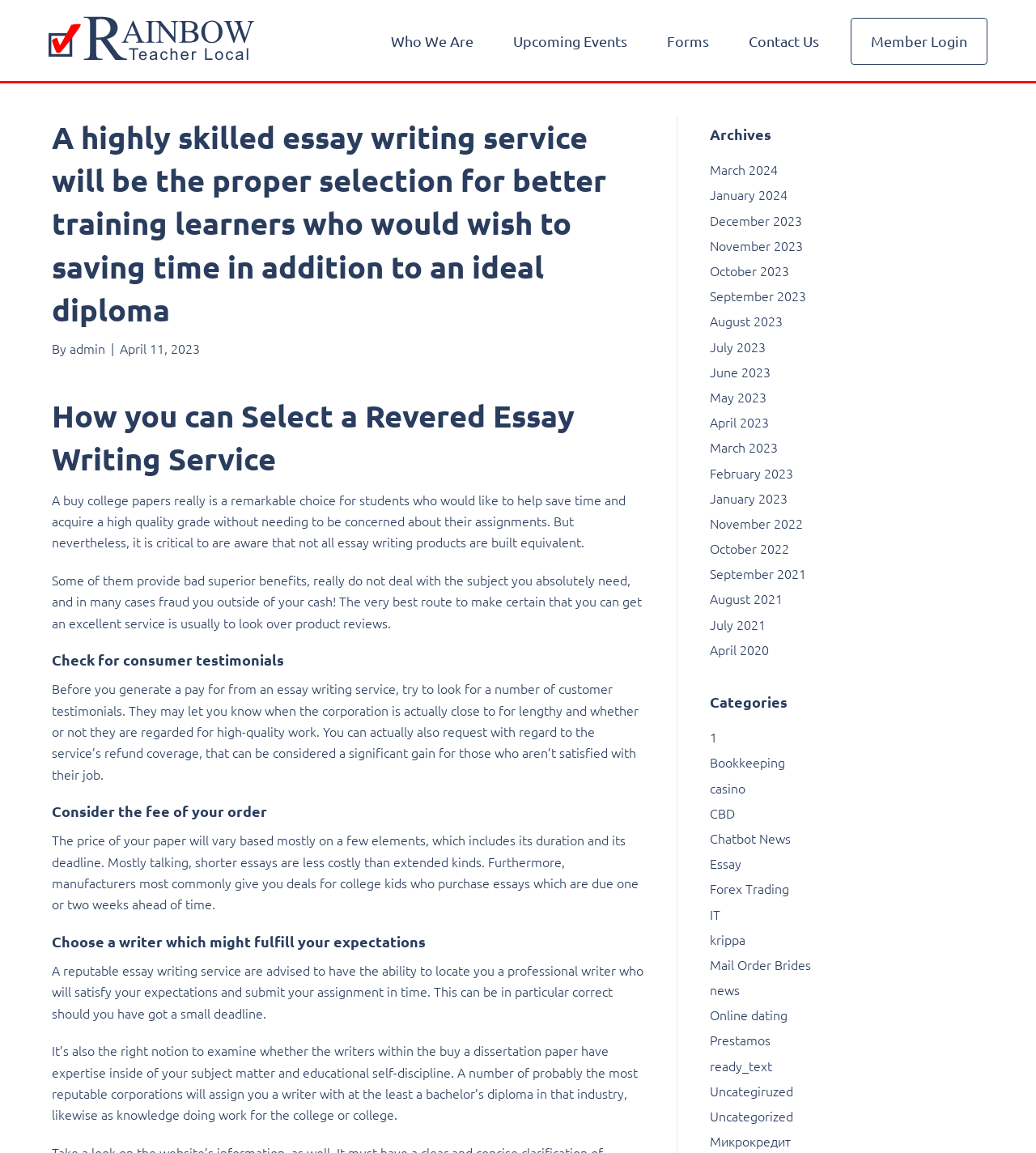What is the topic of the first heading on the webpage?
Answer with a single word or short phrase according to what you see in the image.

How you can Select a Revered Essay Writing Service